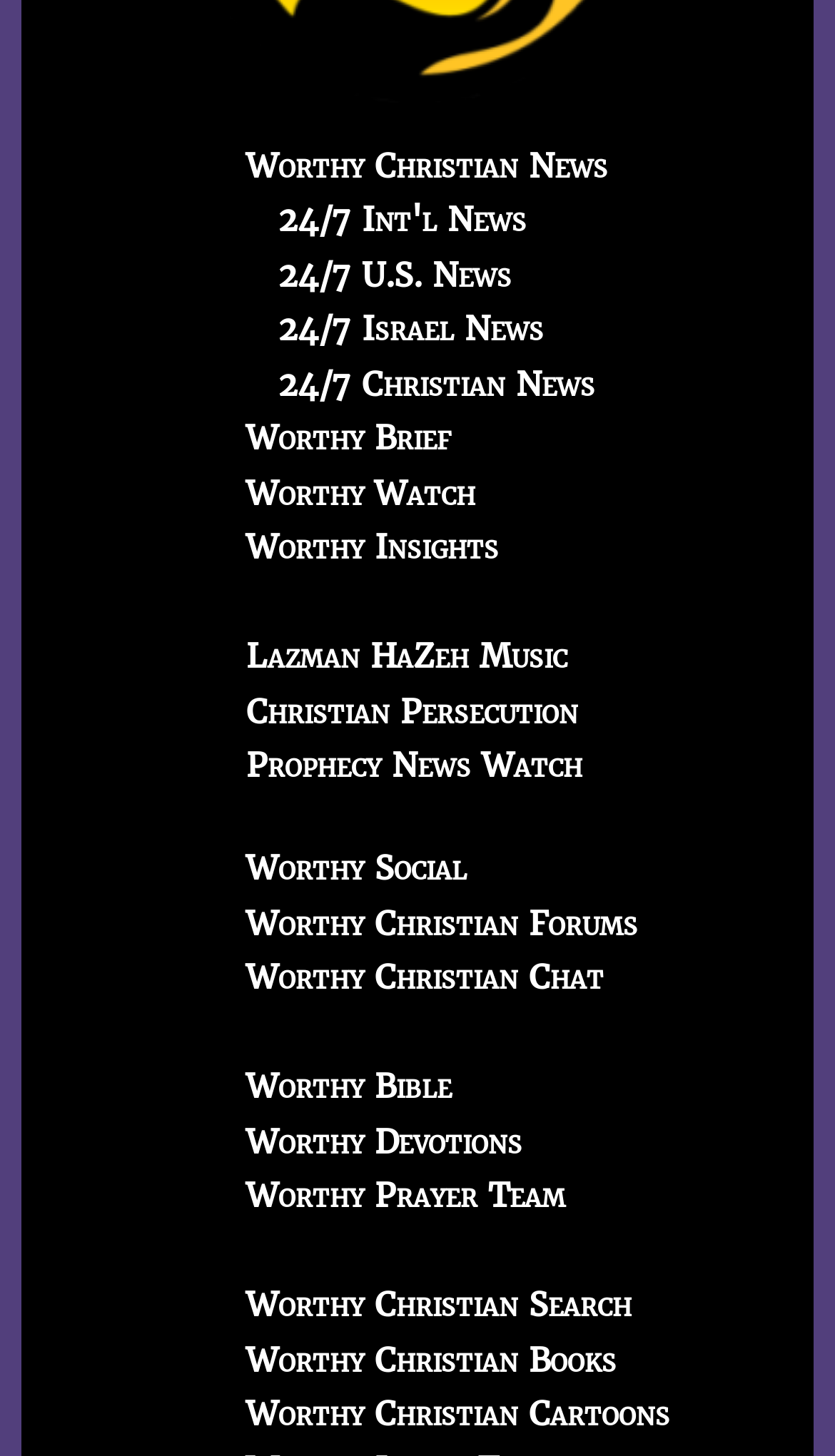Are there any images on the webpage?
Using the image, give a concise answer in the form of a single word or short phrase.

No